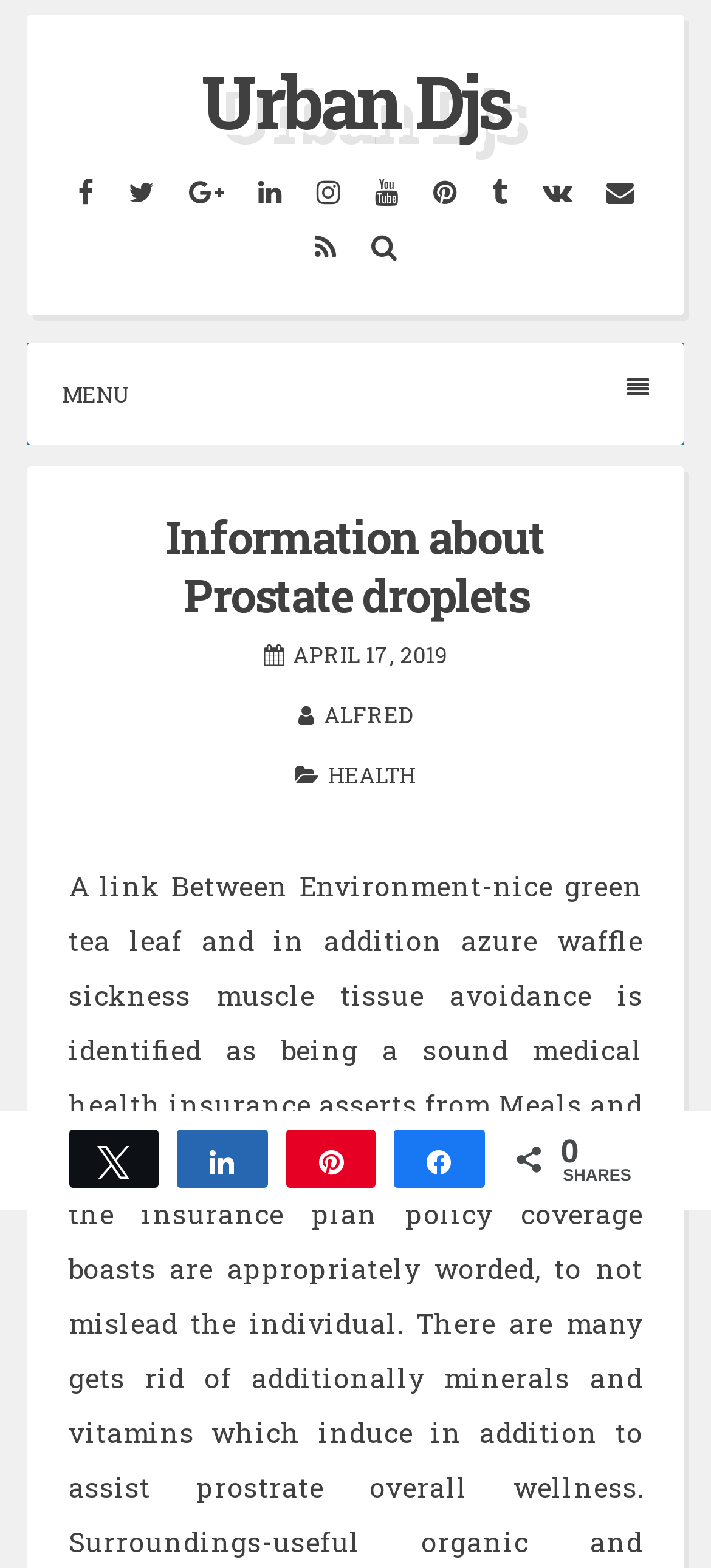Identify and provide the text of the main header on the webpage.

Information about Prostate droplets